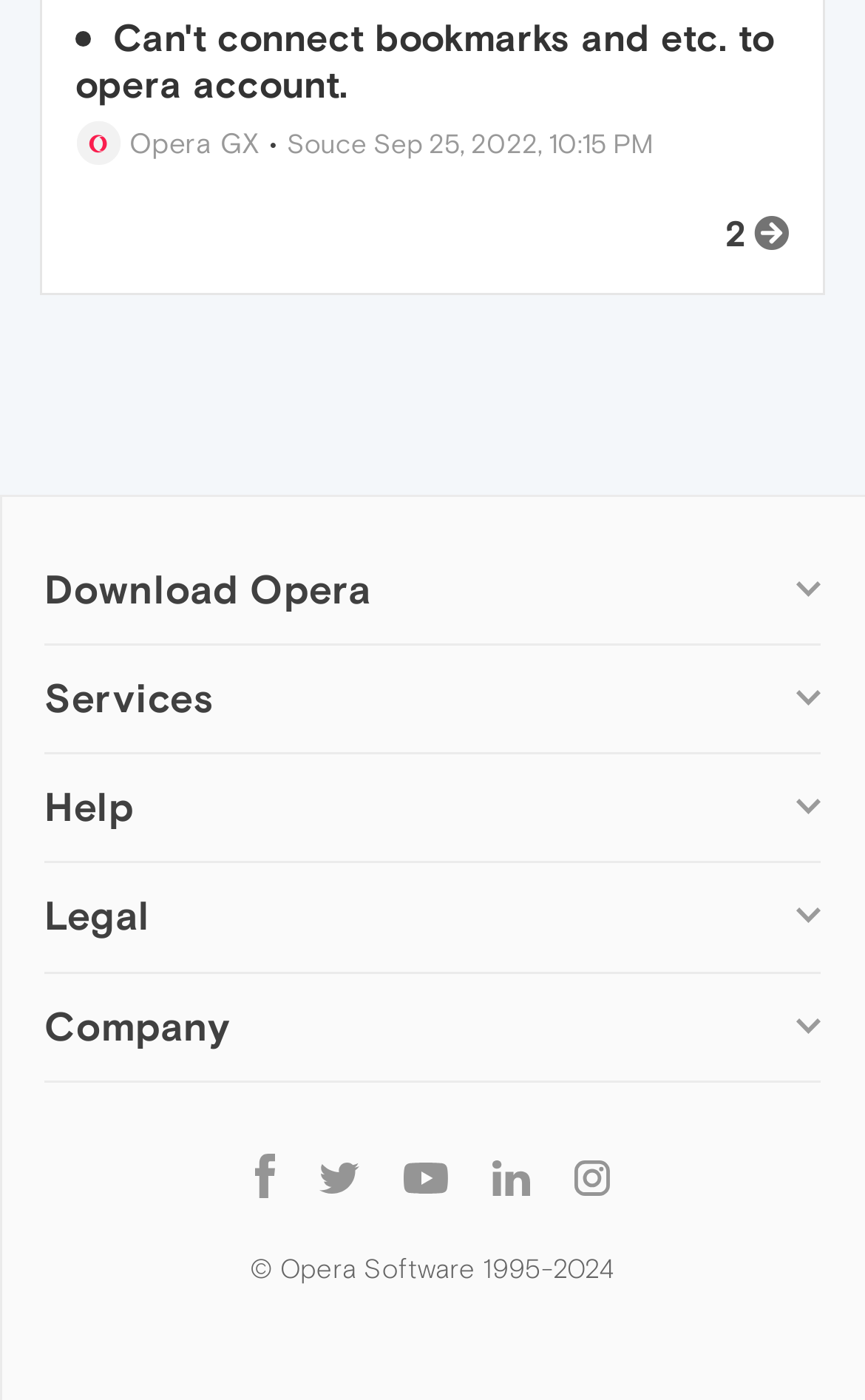How many types of Opera browsers are available for download?
Look at the image and respond with a single word or a short phrase.

7